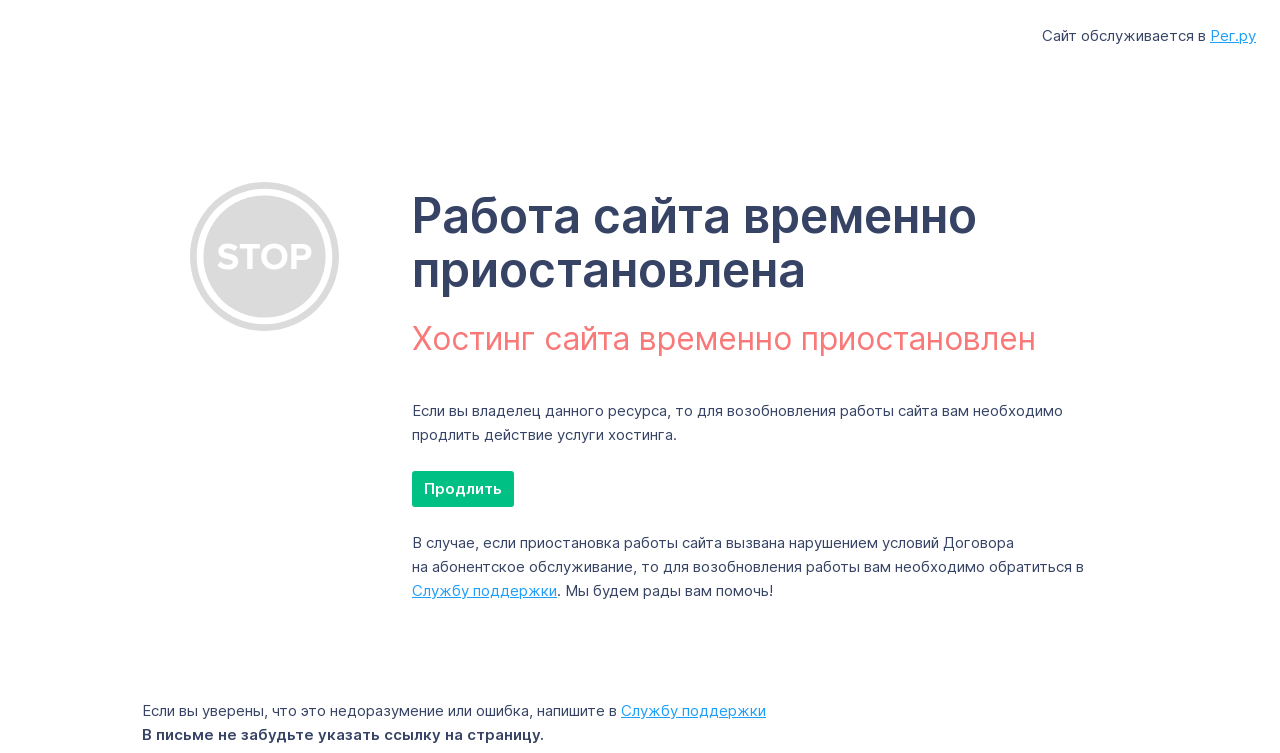Answer the question below with a single word or a brief phrase: 
What is the current status of the website?

Temporarily suspended